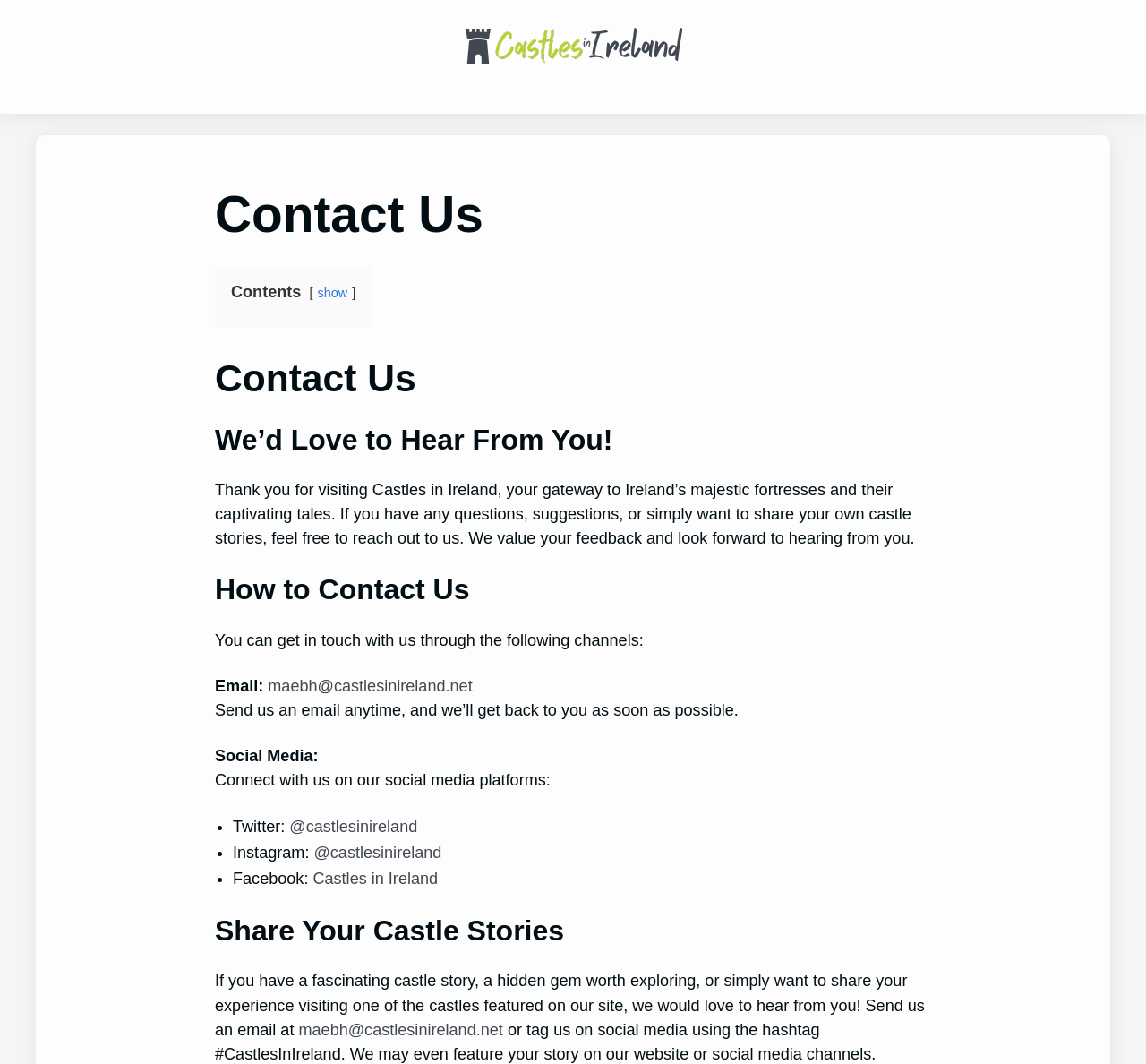What is the email address to send castle stories or questions to?
Analyze the image and deliver a detailed answer to the question.

The webpage provides the email address maebh@castlesinireland.net as the contact point for sending castle stories, questions, or suggestions to the Castles in Ireland team.